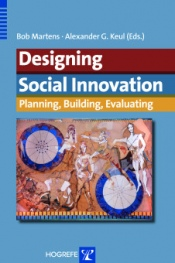Please provide a comprehensive response to the question based on the details in the image: What is the publisher of the book?

According to the caption, the book 'Designing Social Innovation' is printed by Hogrefe, which implies that Hogrefe is the publisher of the book.